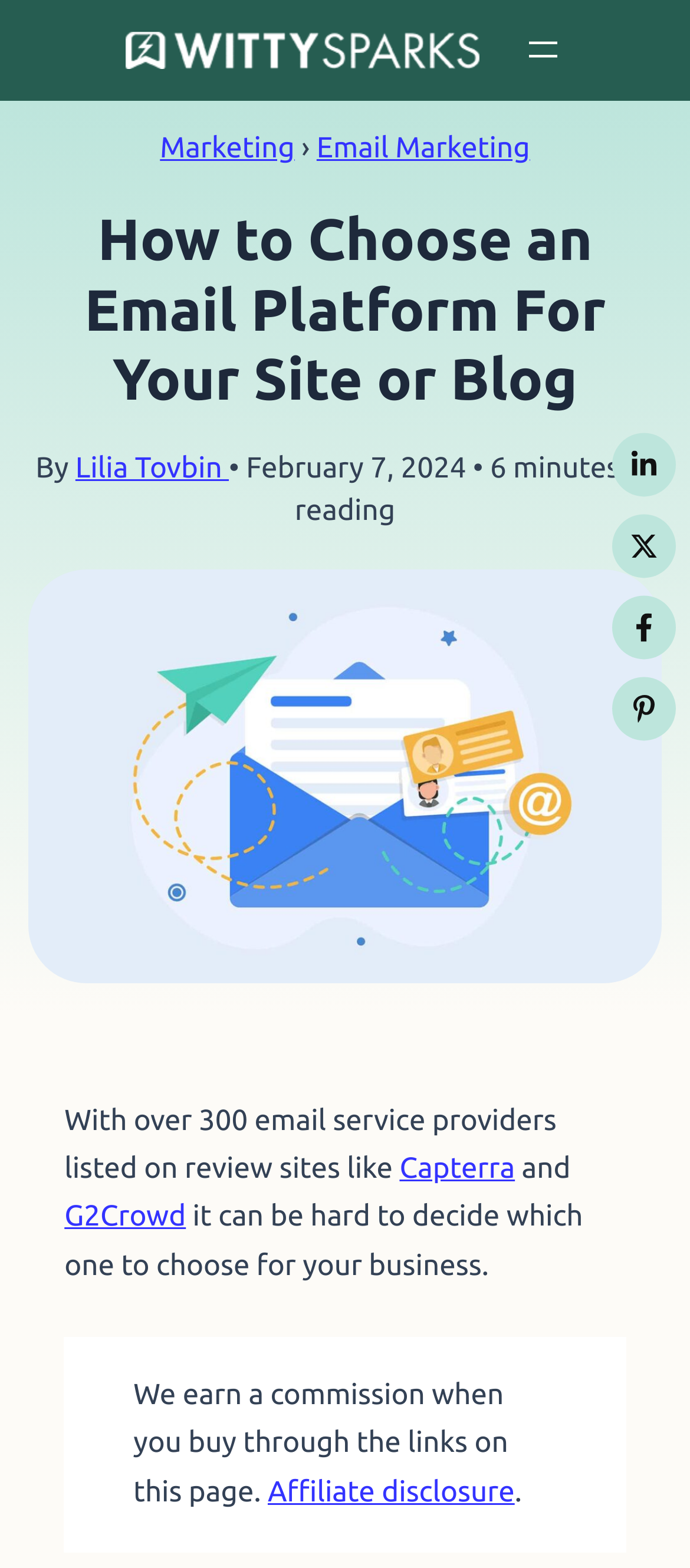Could you indicate the bounding box coordinates of the region to click in order to complete this instruction: "Share on LinkedIn".

[0.887, 0.276, 0.979, 0.317]